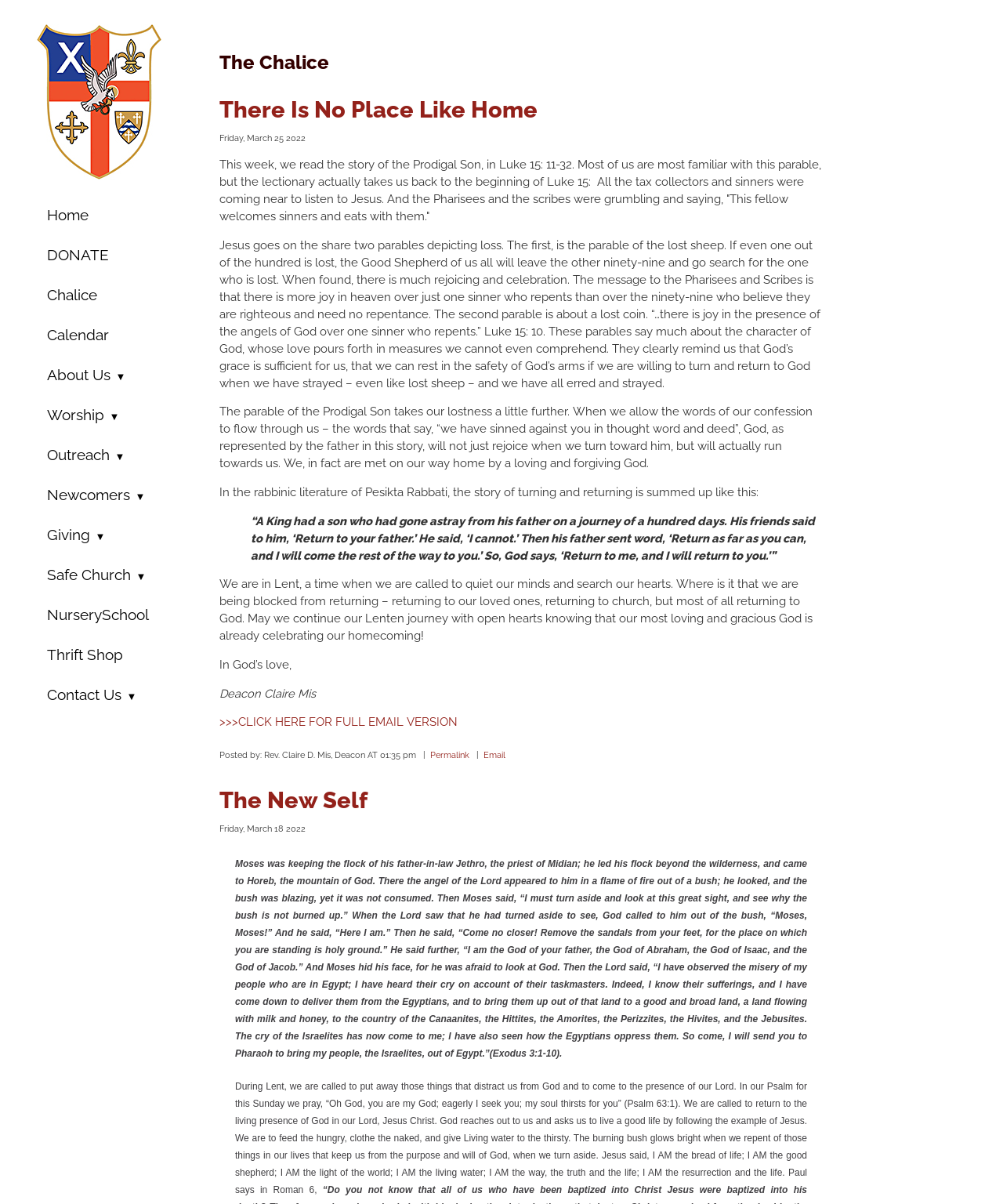Find the bounding box coordinates of the element's region that should be clicked in order to follow the given instruction: "Click the 'DONATE' link at the top". The coordinates should consist of four float numbers between 0 and 1, i.e., [left, top, right, bottom].

[0.023, 0.196, 0.172, 0.227]